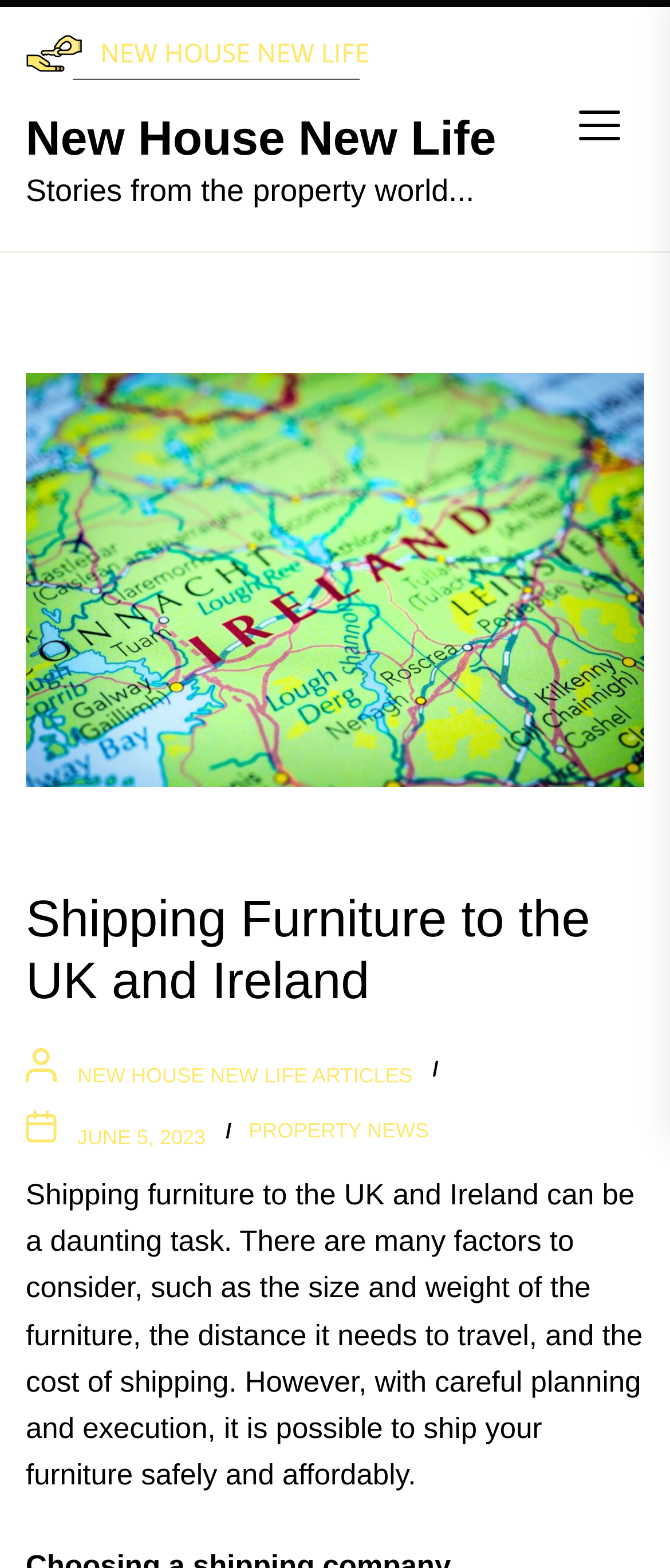Where is the company logo located?
Examine the image and provide an in-depth answer to the question.

I found the company logo by looking for an image element with a corresponding link element, which is located at the top left of the page with bounding box coordinates [0.038, 0.022, 0.551, 0.053].